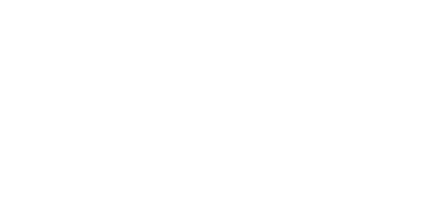What is the importance of authenticity in influencer marketing?
Answer the question based on the image using a single word or a brief phrase.

Maintaining genuine connections and credibility